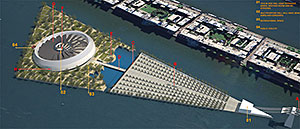What is the shape of the monument at the centerpiece?
Examine the webpage screenshot and provide an in-depth answer to the question.

The shape of the monument at the centerpiece can be identified by reading the caption, which describes the structure as a 'circular monument' that symbolizes unity and remembrance.